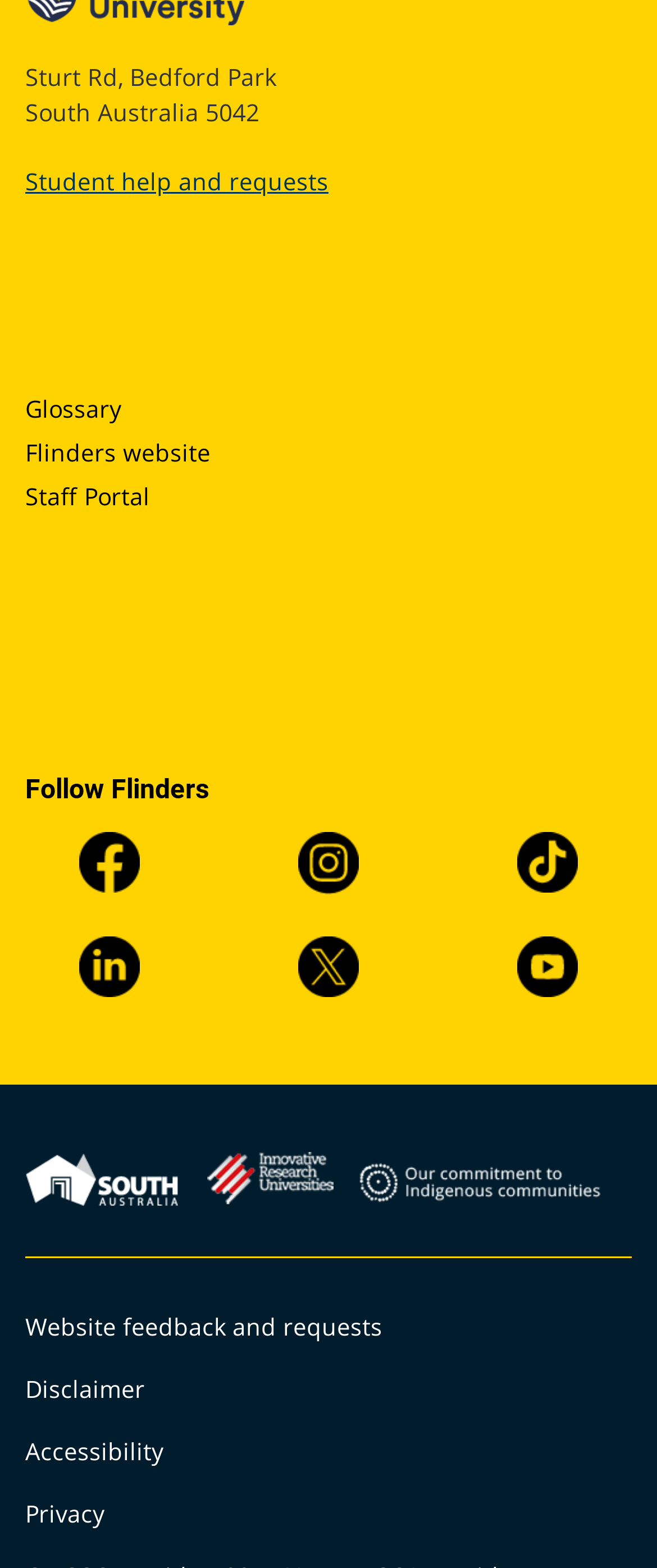Extract the bounding box coordinates of the UI element described: "Glossary". Provide the coordinates in the format [left, top, right, bottom] with values ranging from 0 to 1.

[0.038, 0.25, 0.185, 0.27]